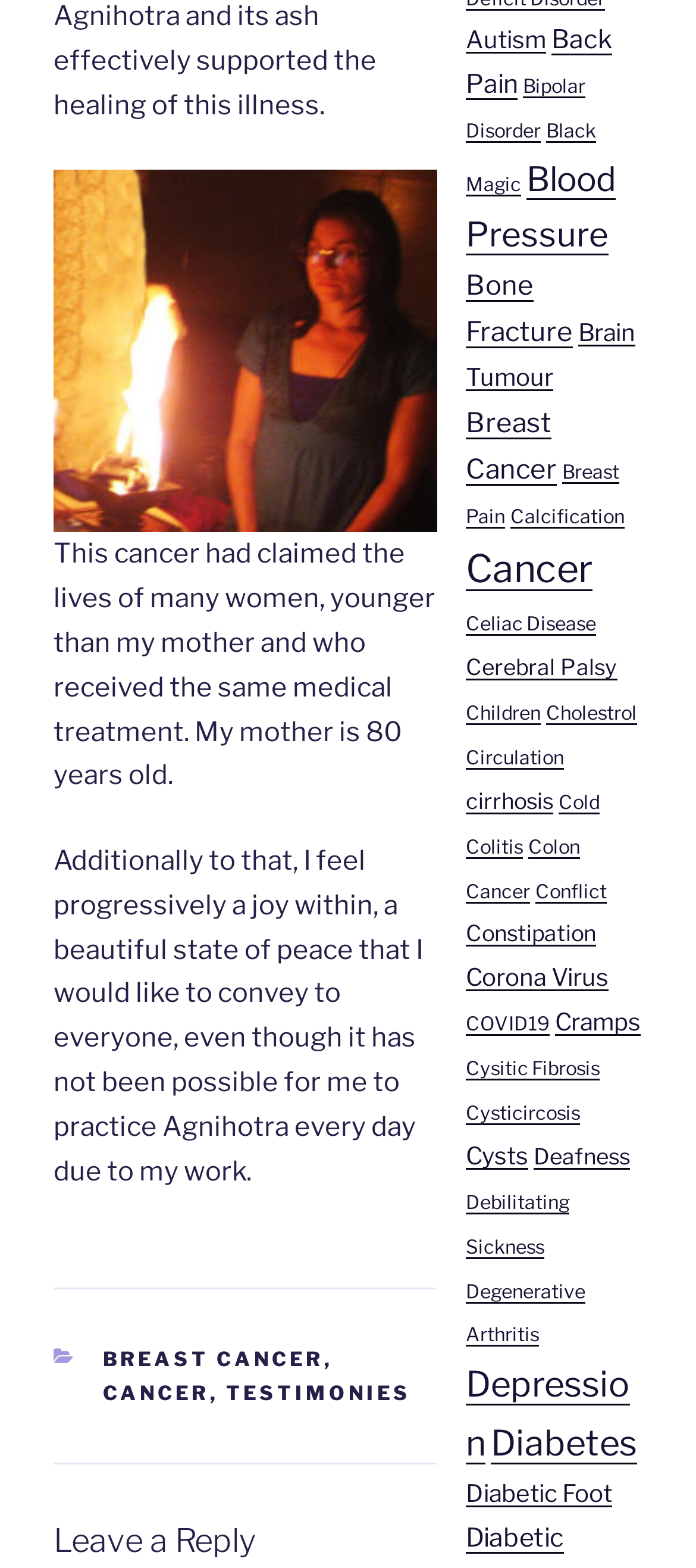Please provide the bounding box coordinates in the format (top-left x, top-left y, bottom-right x, bottom-right y). Remember, all values are floating point numbers between 0 and 1. What is the bounding box coordinate of the region described as: cirrhosis

[0.669, 0.502, 0.795, 0.519]